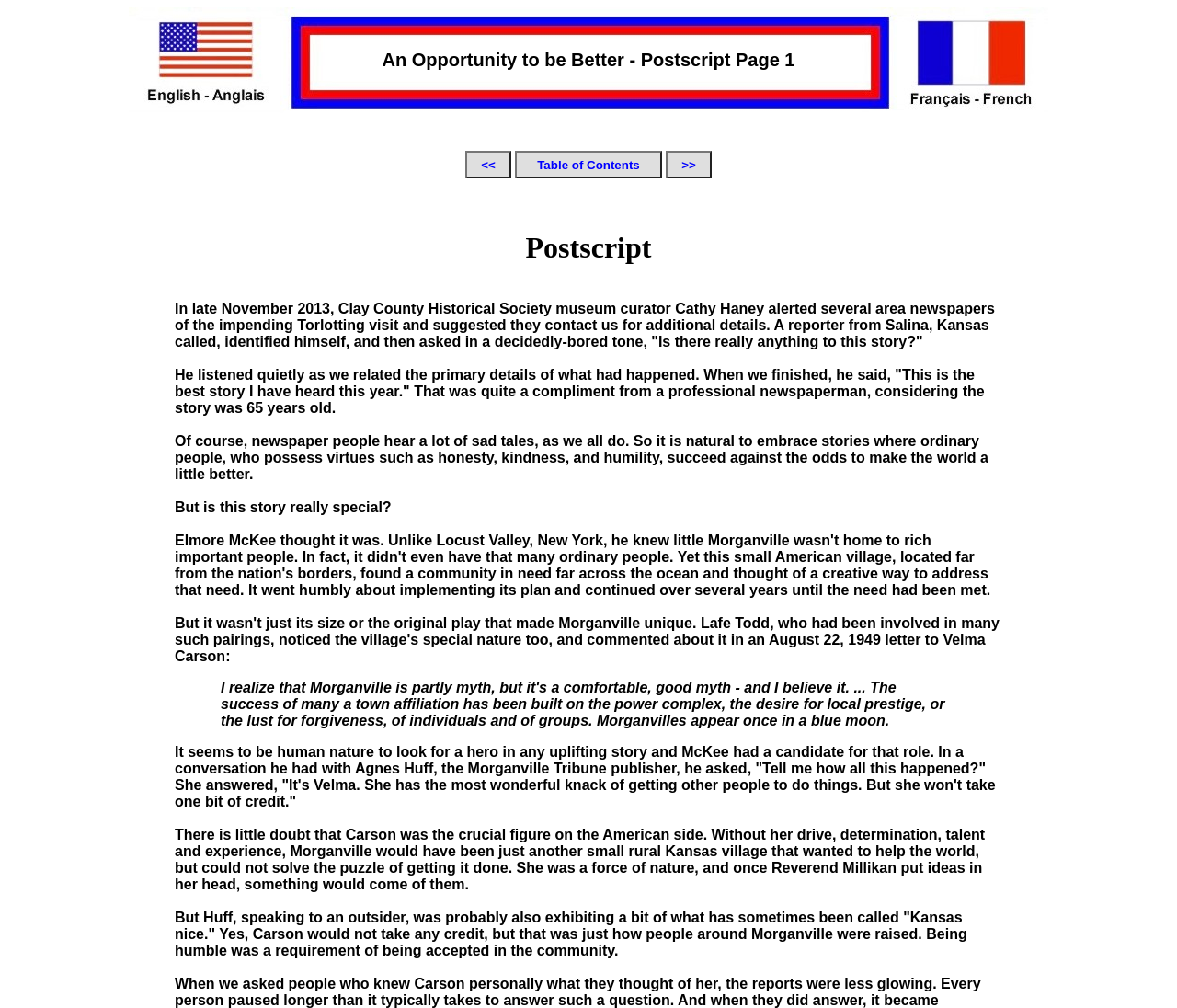Who is the crucial figure on the American side?
From the image, respond with a single word or phrase.

Carson